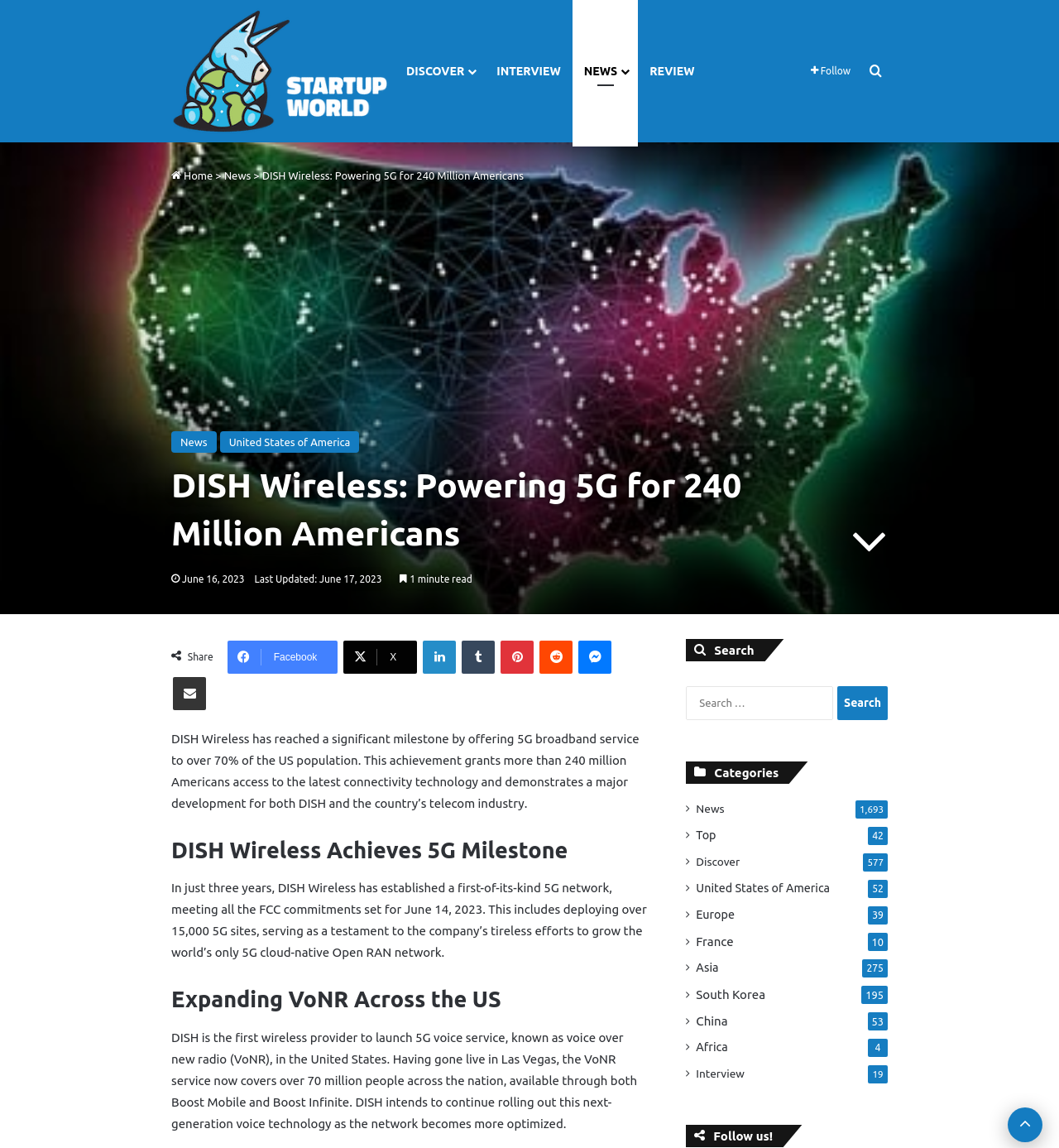Summarize the contents and layout of the webpage in detail.

The webpage is about DISH Wireless, a company that has achieved a significant milestone in 5G connectivity technology. At the top of the page, there is a primary navigation menu with links to "Startup World Tech", "DISCOVER", "NEWS", "INTERVIEW", "REVIEW", "Follow", and "Search for". Below this menu, there is a heading that reads "DISH Wireless: Powering 5G for 240 Million Americans".

On the left side of the page, there is a column with links to "Home", "News", and a heading that repeats the title of the page. Below this column, there is a section with a heading "DISH Wireless Achieves 5G Milestone" and a paragraph of text that describes the company's achievement. This section is followed by another heading "Expanding VoNR Across the US" and a paragraph of text that discusses the company's 5G voice service.

On the right side of the page, there is a search bar with a button labeled "Search". Below the search bar, there are links to various categories, including "News", "Top", "Discover", and others, each with a corresponding number of articles or posts. There are also links to specific countries, such as the United States of America, France, and China.

At the bottom of the page, there is a link to "Back to top" and a call-to-action to "Follow us!". Throughout the page, there are various icons and images, including social media sharing buttons and a logo for "Startup World Tech".